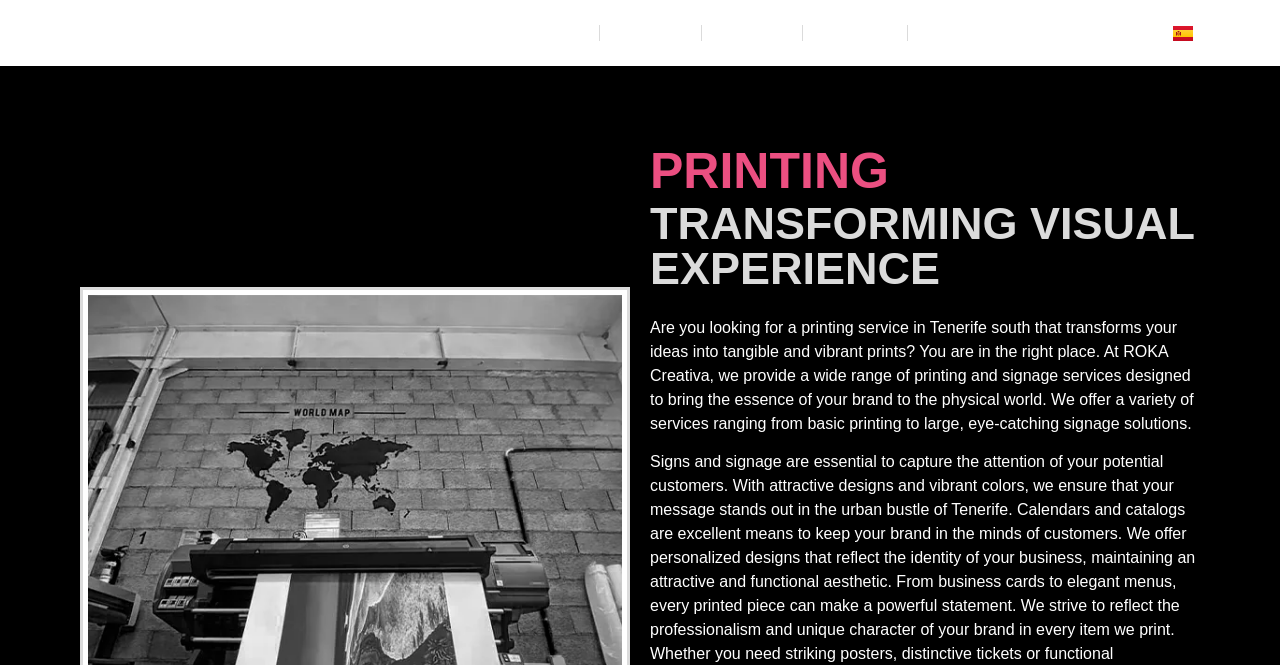Offer a thorough description of the webpage.

The webpage is about Roka Creativa, a printing company in Tenerife South. At the top left corner, there is a logo of Roka Creativa, which is an image of a white logo on a dark background. Next to the logo, there are five navigation links: "Inicio", "Servicios", "Nosotros", "Portafolio", and "Contacto", which are aligned horizontally. 

On the top right corner, there are three social media links: "Perfil de Facebook", "Perfil en Instagram", and a language selection link "Español", accompanied by a small flag icon. 

Below the navigation links, there is a prominent heading "PRINTING" in the middle of the page. Underneath the heading, there is a tagline "TRANSFORMING VISUAL EXPERIENCE" and a paragraph of text that describes the company's printing services. The text explains that Roka Creativa provides a wide range of printing and signage services to help bring customers' ideas to life.